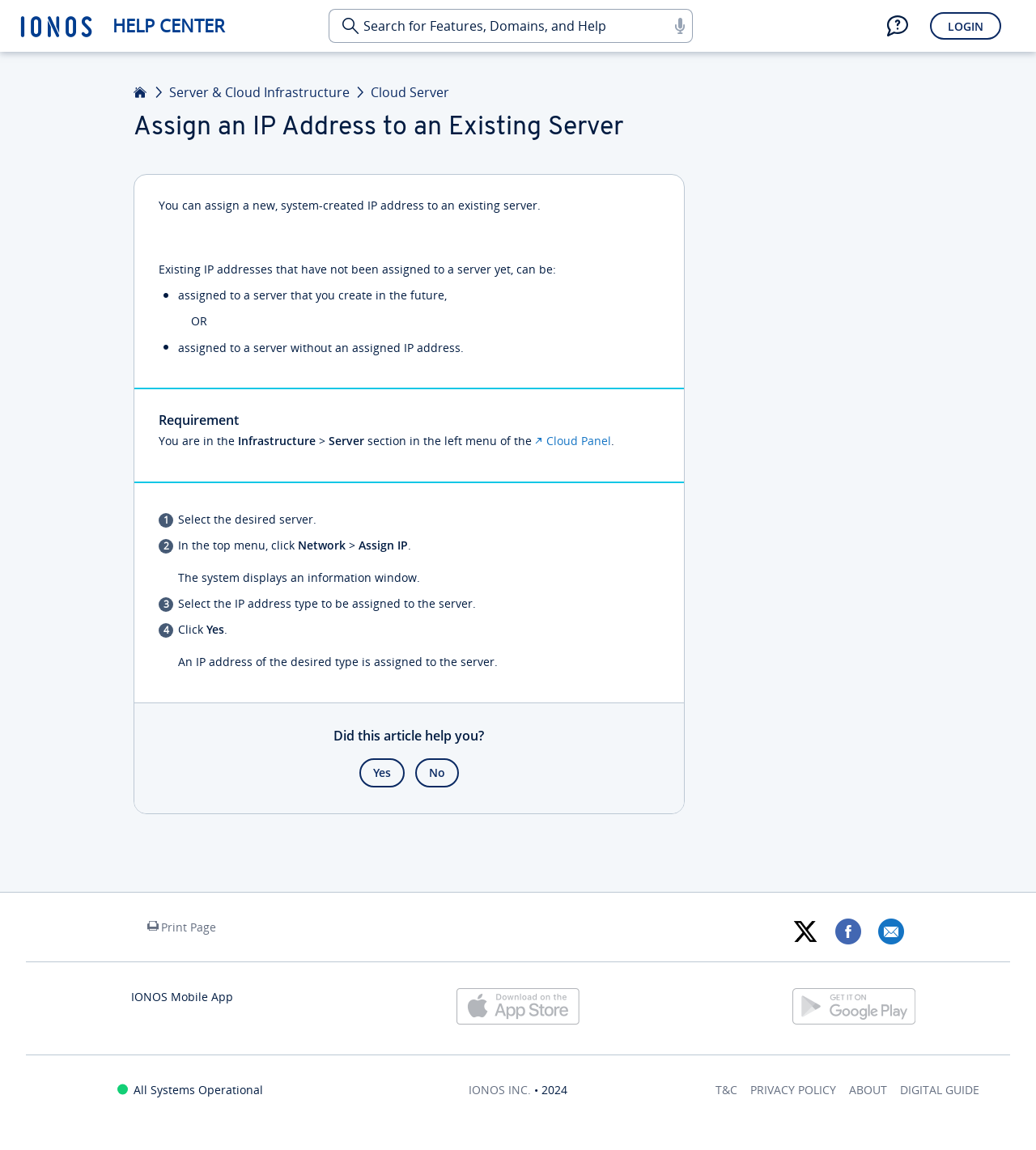Pinpoint the bounding box coordinates of the element you need to click to execute the following instruction: "Assign an IP address to a server". The bounding box should be represented by four float numbers between 0 and 1, in the format [left, top, right, bottom].

[0.346, 0.467, 0.394, 0.48]